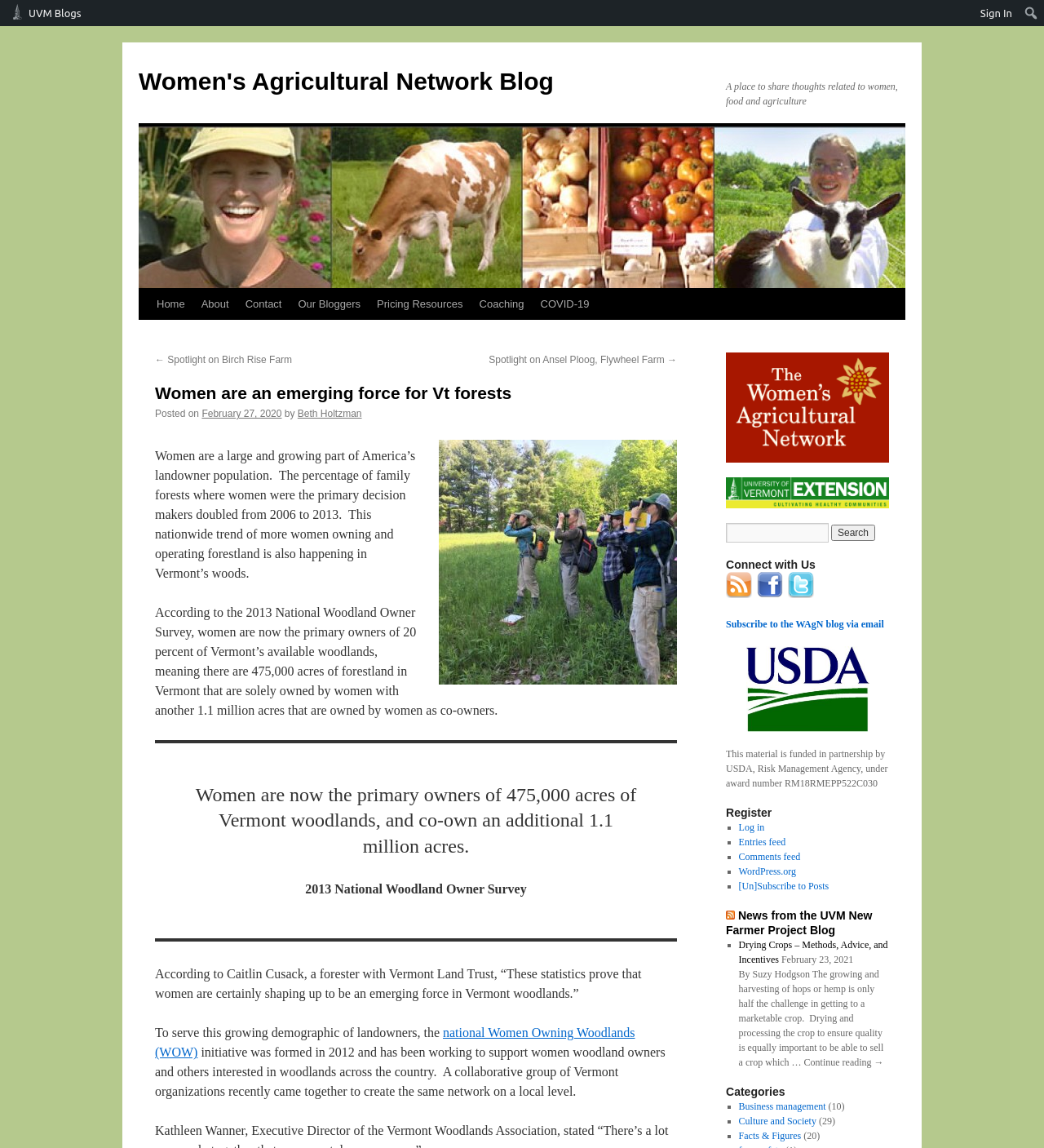Find the bounding box of the element with the following description: "alt="Women's Agricultural Network icon"". The coordinates must be four float numbers between 0 and 1, formatted as [left, top, right, bottom].

[0.695, 0.307, 0.852, 0.403]